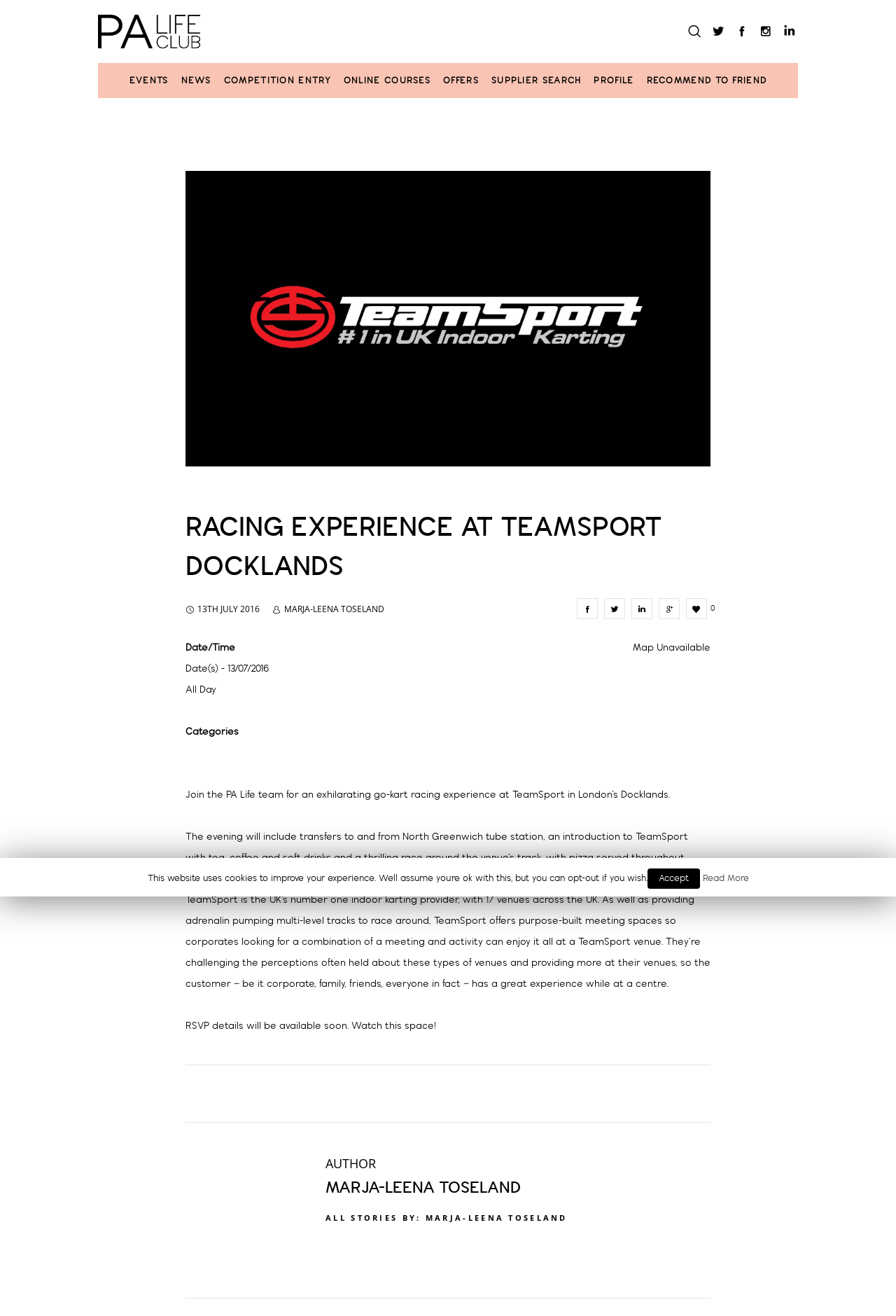Please mark the clickable region by giving the bounding box coordinates needed to complete this instruction: "Click on EVENTS".

[0.144, 0.048, 0.188, 0.075]